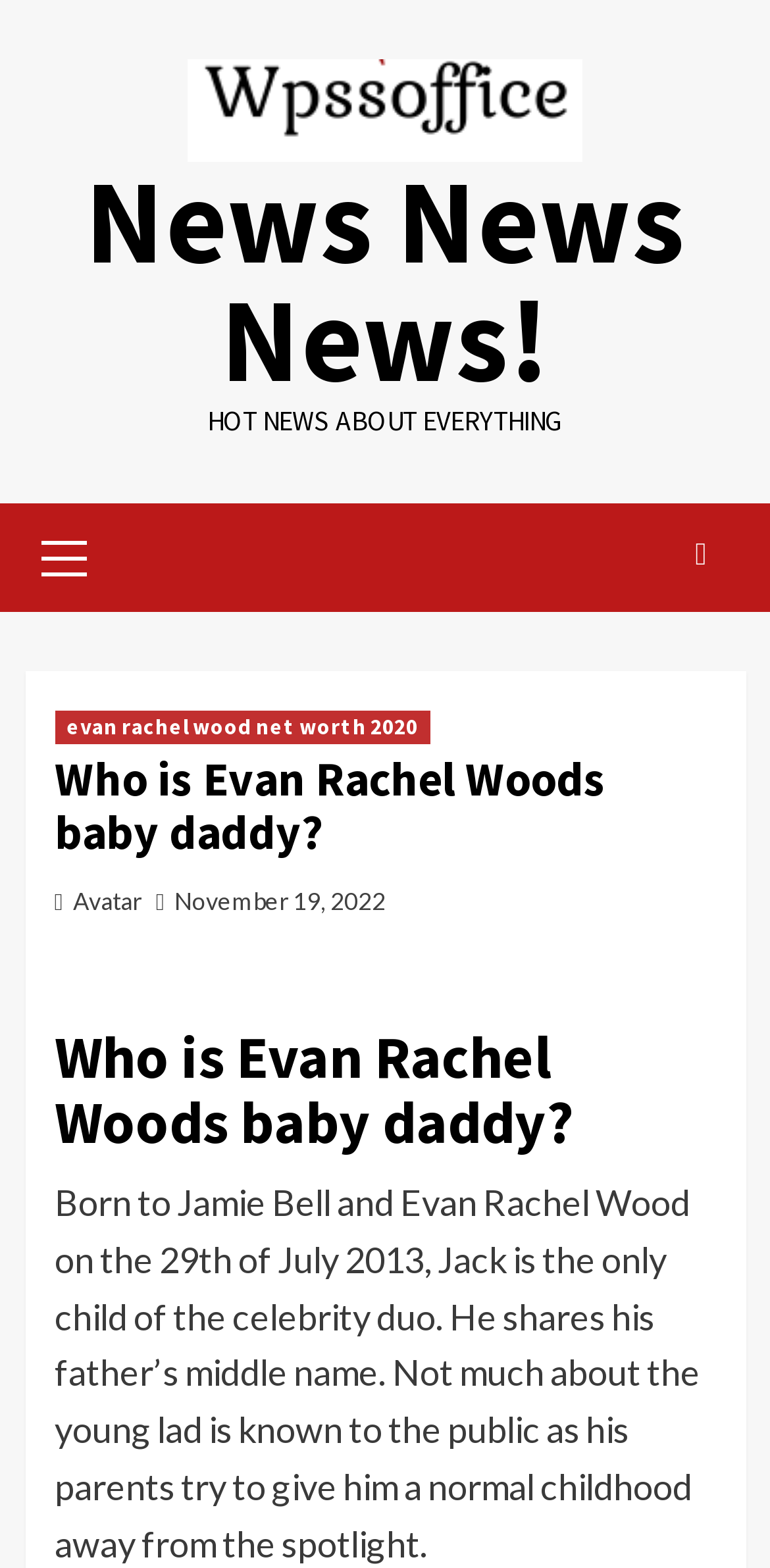Who is the father of Evan Rachel Wood's child?
Using the image, respond with a single word or phrase.

Jamie Bell